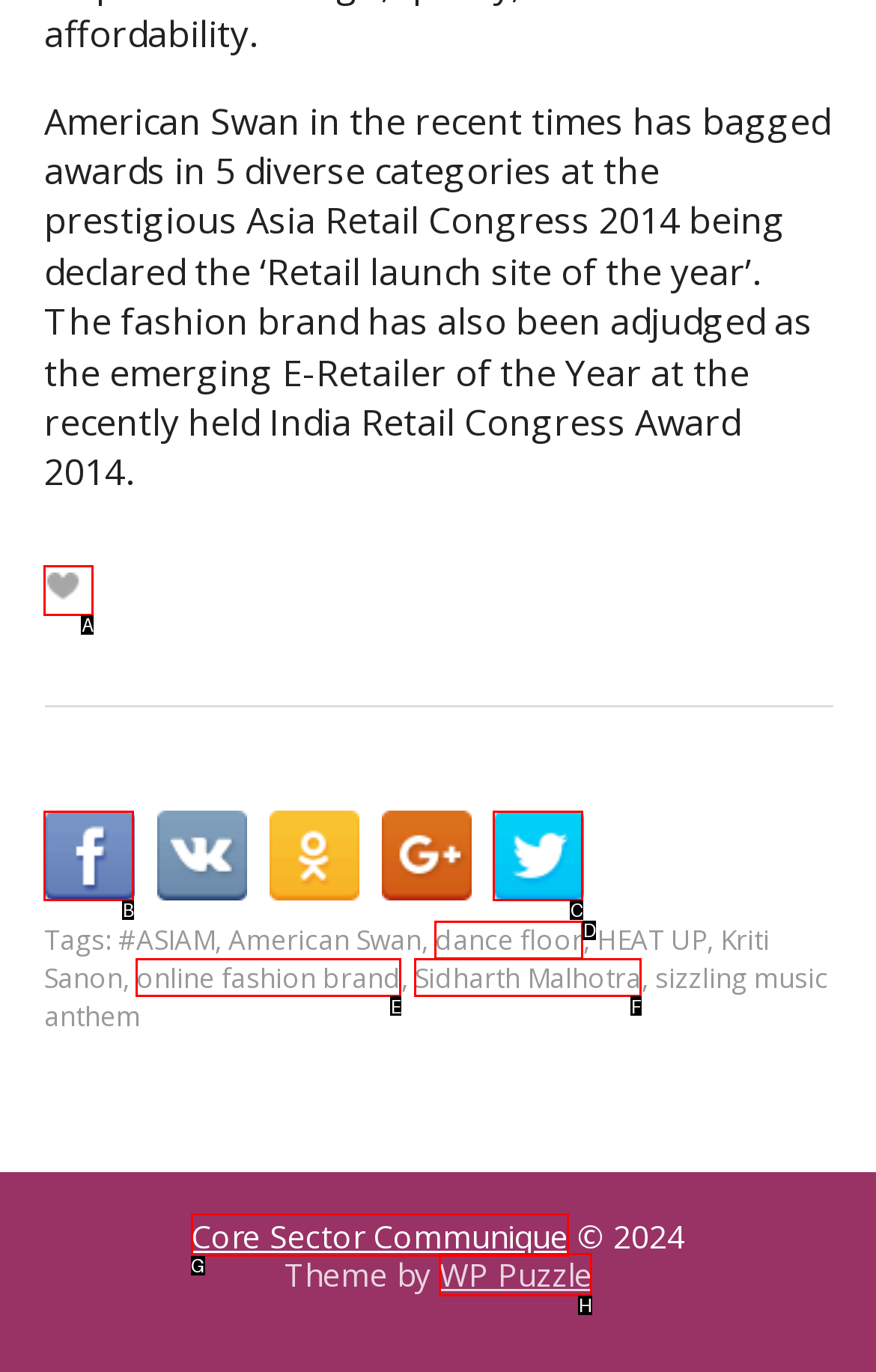Identify the HTML element that best fits the description: online fashion brand. Respond with the letter of the corresponding element.

E